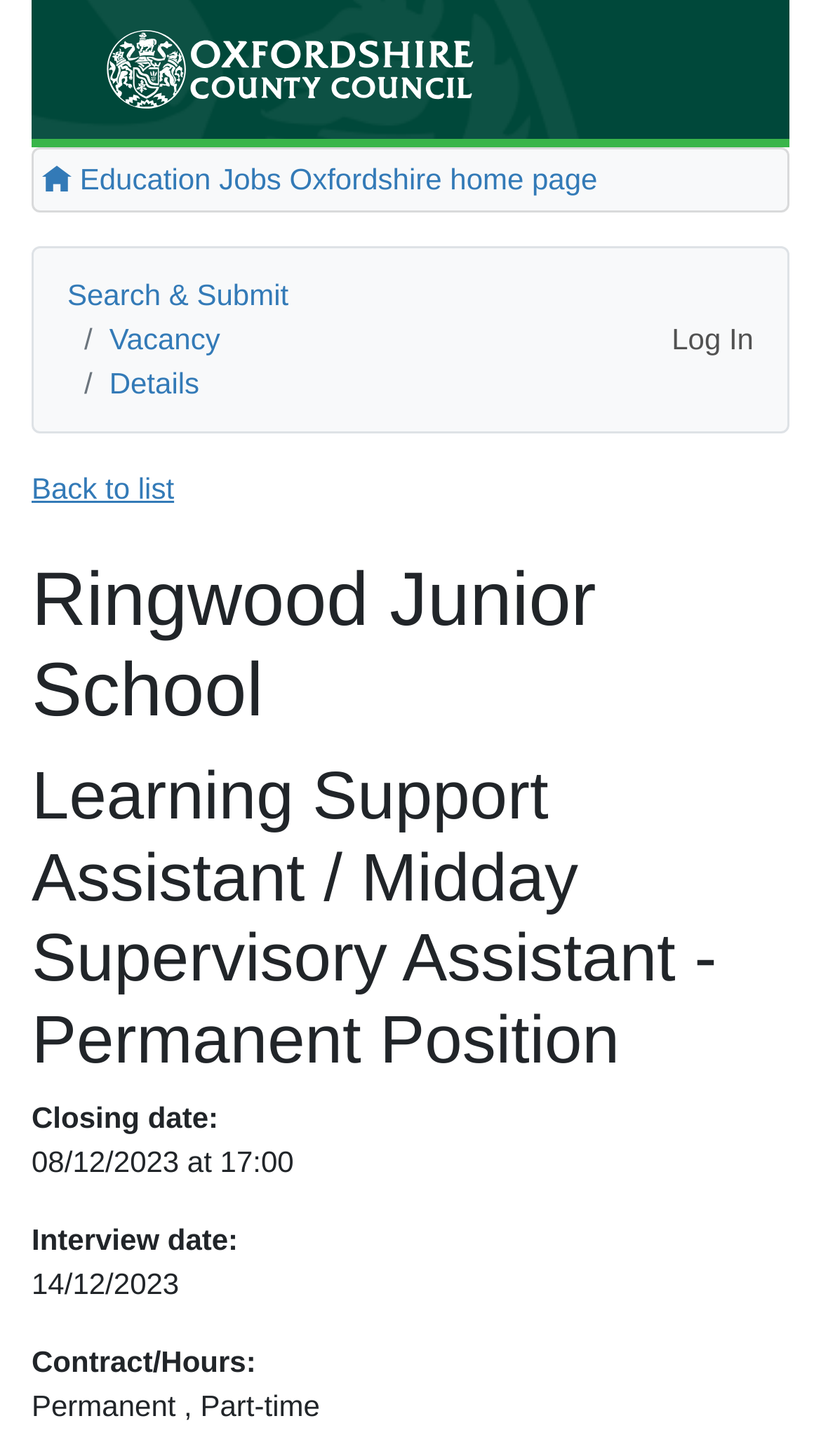Locate the UI element described by See Resources and provide its bounding box coordinates. Use the format (top-left x, top-left y, bottom-right x, bottom-right y) with all values as floating point numbers between 0 and 1.

None